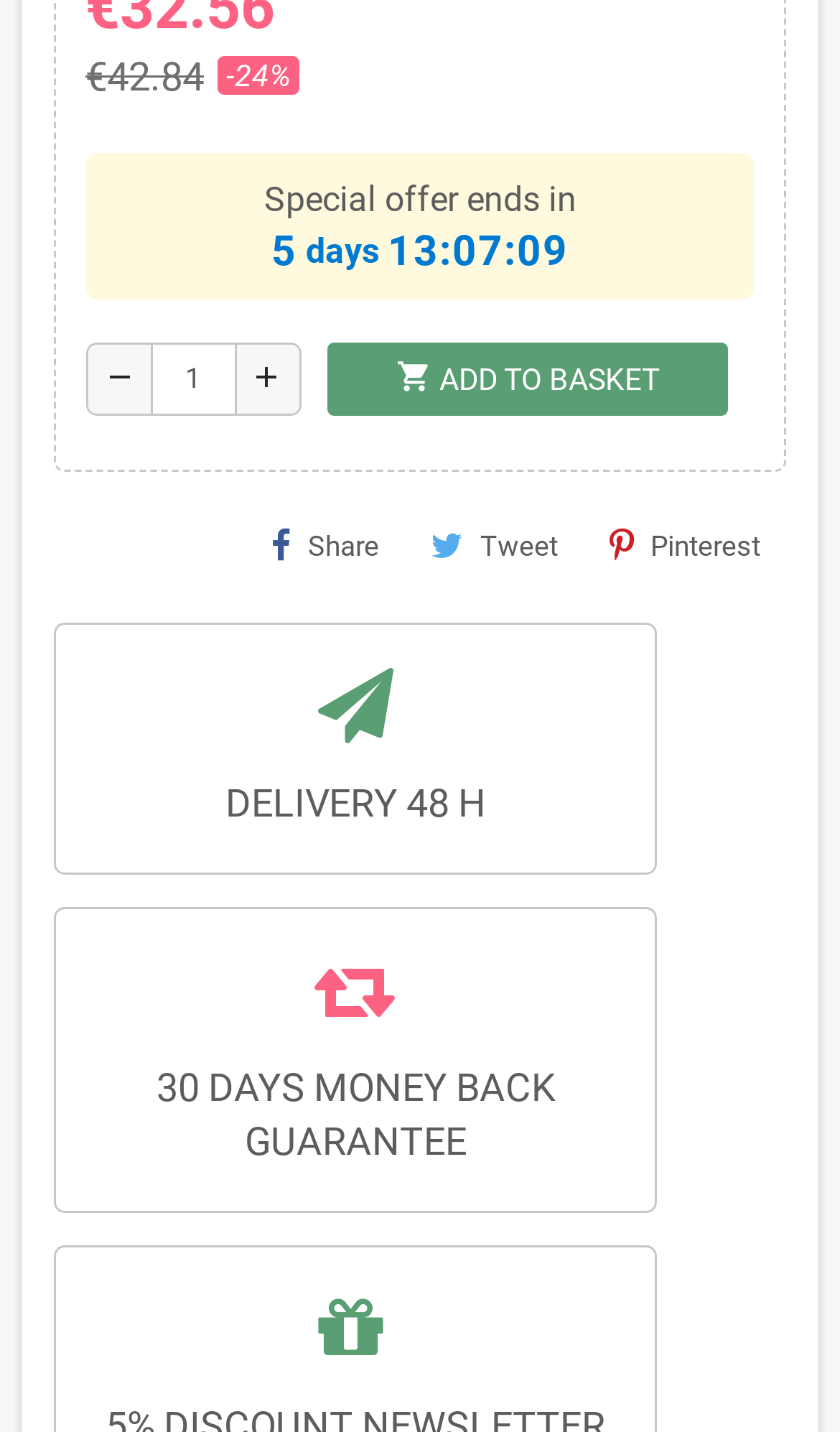Locate the bounding box coordinates of the element that should be clicked to fulfill the instruction: "share on social media".

[0.292, 0.359, 0.482, 0.404]